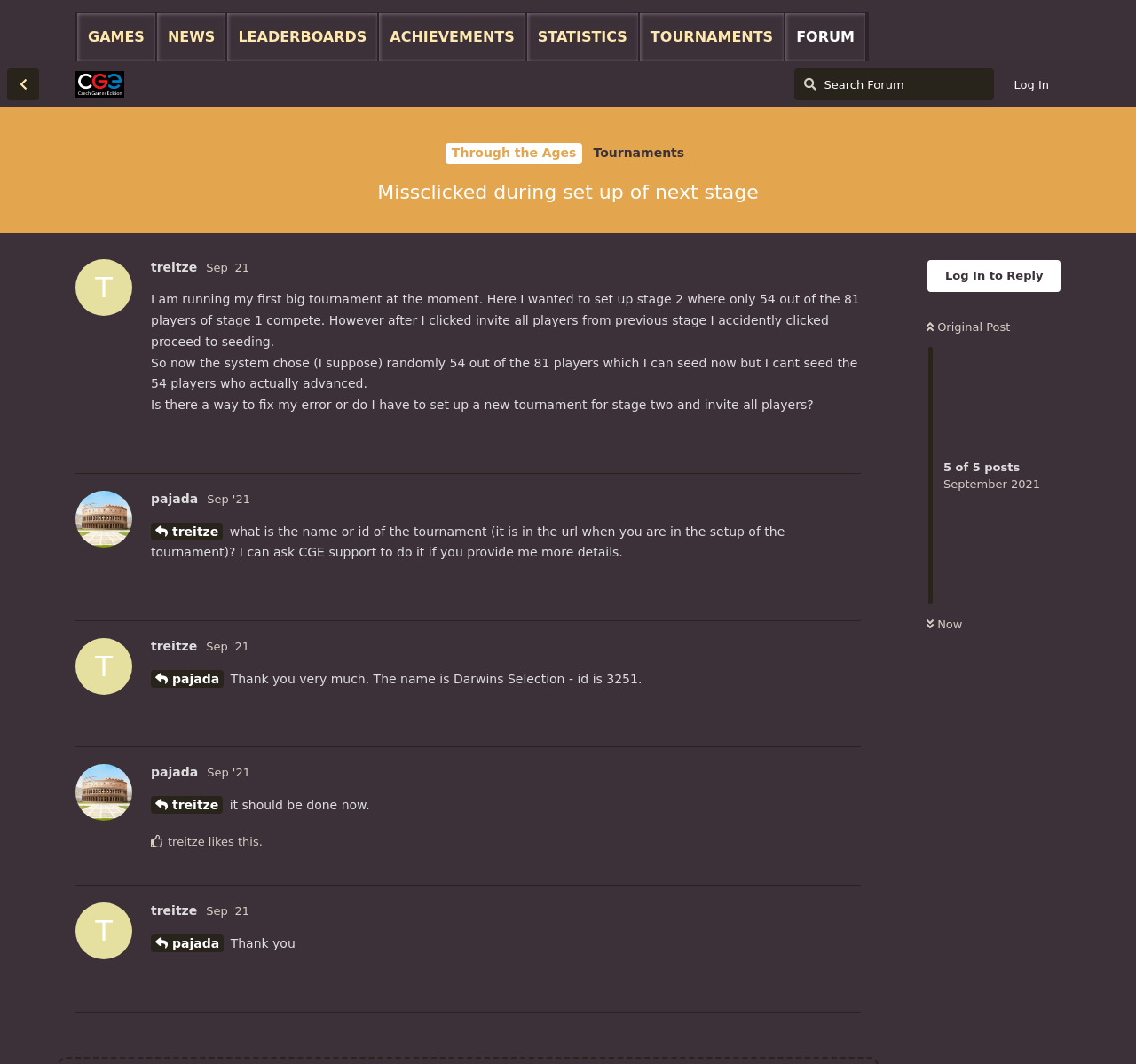How many replies are there to the original post?
Look at the image and answer the question using a single word or phrase.

4